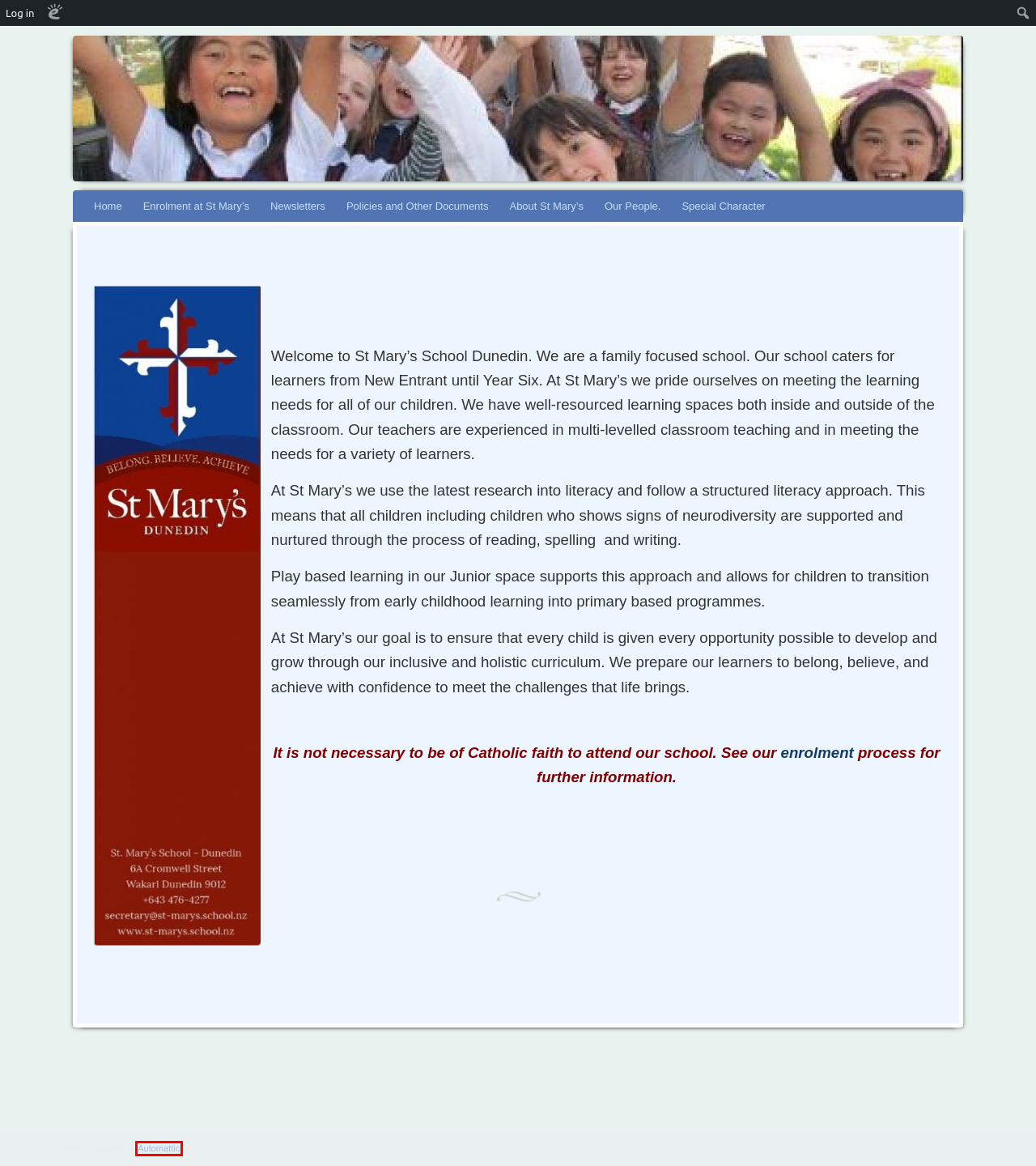You are presented with a screenshot of a webpage containing a red bounding box around an element. Determine which webpage description best describes the new webpage after clicking on the highlighted element. Here are the candidates:
A. Policies and Other Documents | St Mary's Kaikorai School Dunedin
B. Automattic – Making the web a better place
C. Special Character | St Mary's Kaikorai School Dunedin
D. About St Mary’s | St Mary's Kaikorai School Dunedin
E. Log In ‹ St Mary's Kaikorai School Dunedin — WordPress
F. Log In ‹ Edublogs – free blogs for education — WordPress
G. Enrolment at St Mary’s | St Mary's Kaikorai School Dunedin
H. Newsletters | St Mary's Kaikorai School Dunedin

B